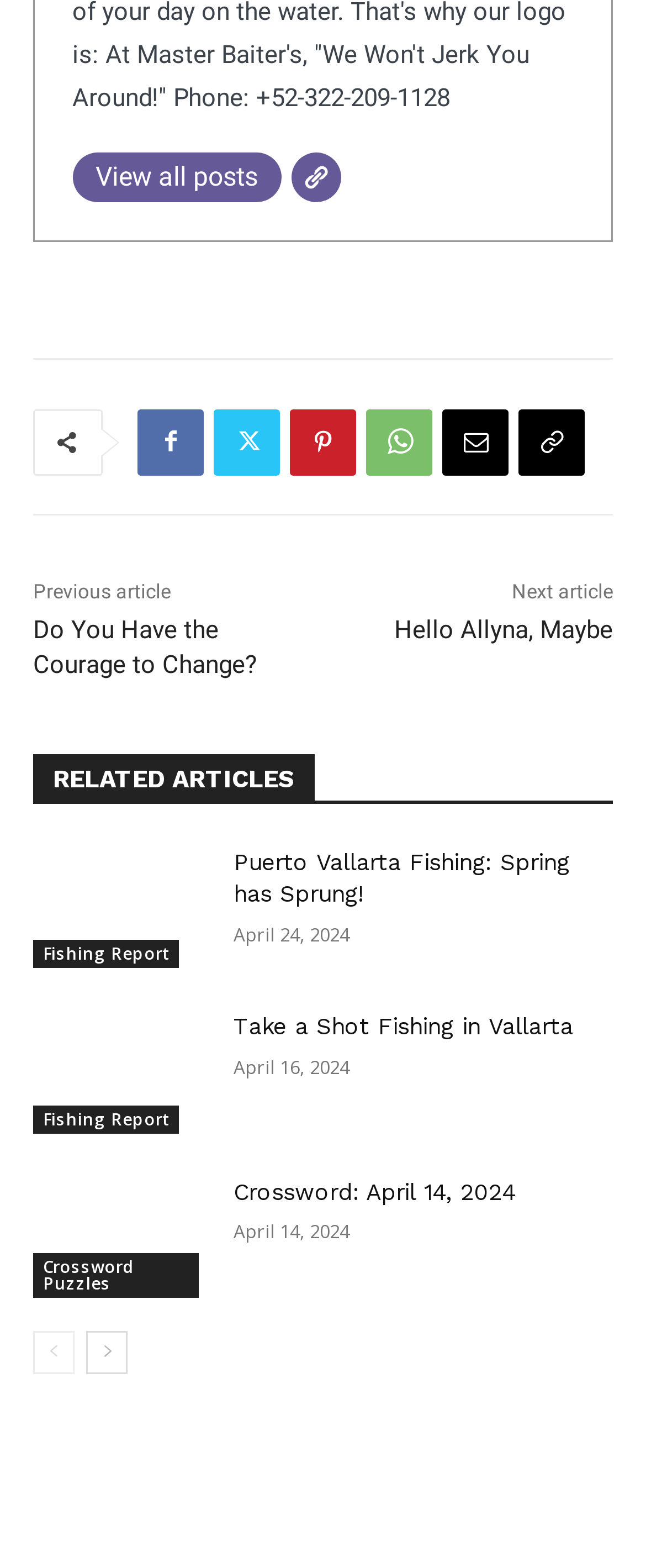Provide the bounding box coordinates of the HTML element this sentence describes: "[2nd Image]". The bounding box coordinates consist of four float numbers between 0 and 1, i.e., [left, top, right, bottom].

None